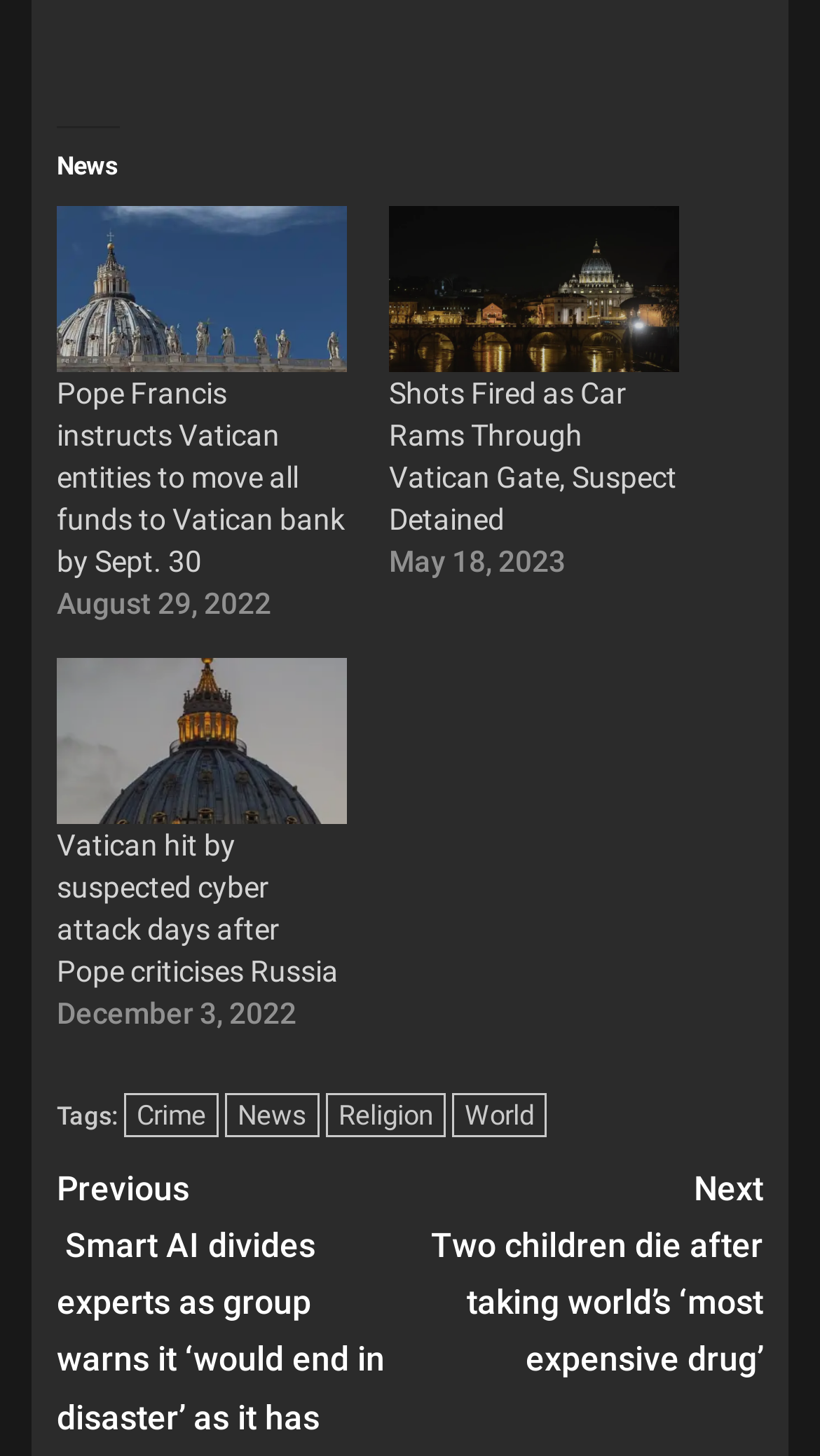Please provide a comprehensive response to the question below by analyzing the image: 
What is the topic of the first news article?

The first news article has a heading 'Pope Francis instructs Vatican entities to move all funds to Vatican bank by Sept. 30', which indicates that the topic of the article is related to Pope Francis.